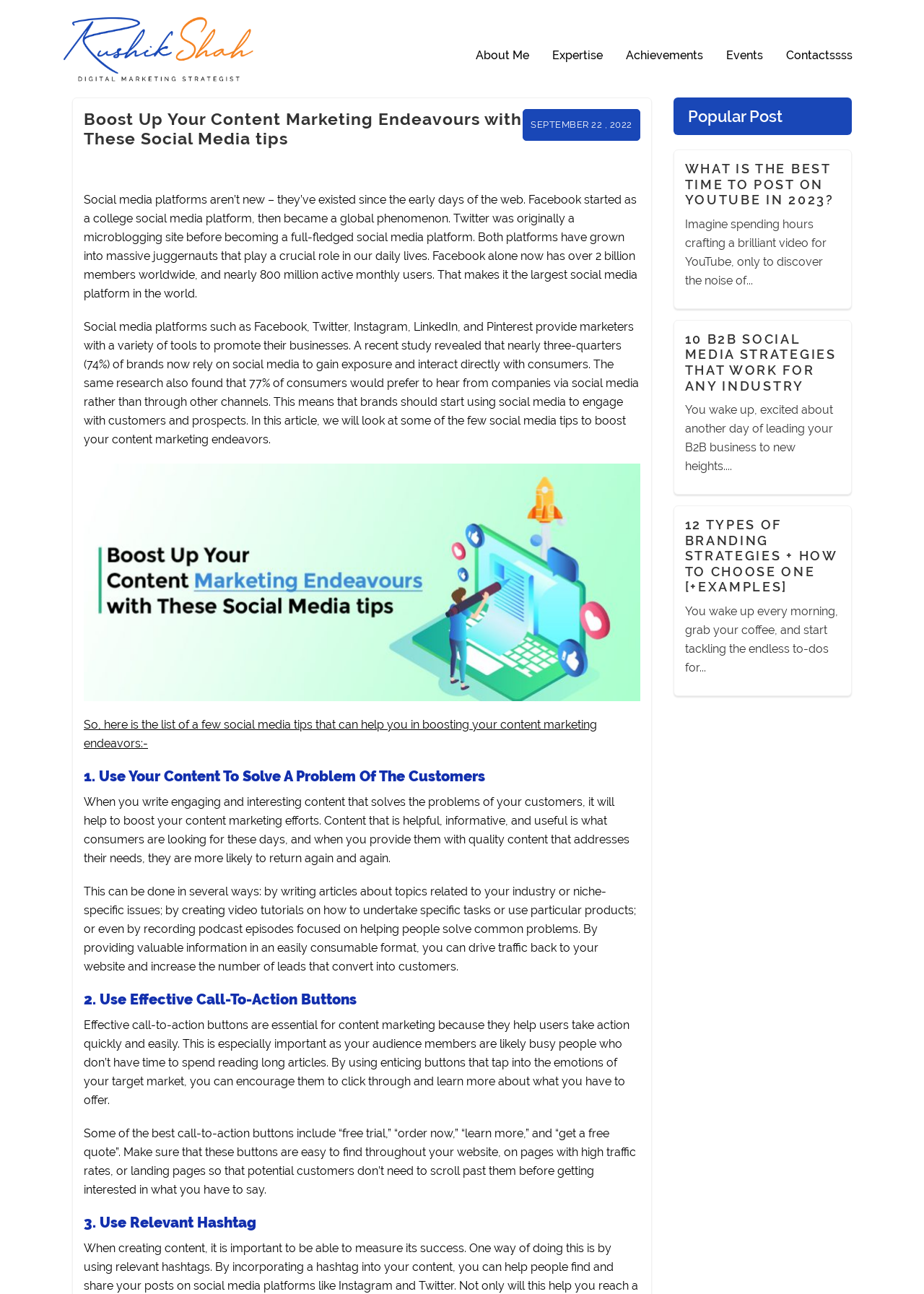Explain the contents of the webpage comprehensively.

This webpage is about boosting content marketing endeavors with social media tips. At the top, there is a link to the author's profile, Rushik Shah, accompanied by a small image. Below this, there are five links to different sections of the website: About Me, Expertise, Achievements, Events, and Contactssss.

The main content of the webpage is divided into sections, each with a heading and descriptive text. The first section has a heading "Boost Up Your Content Marketing Endeavours with These Social Media tips" and provides an introduction to the importance of social media in content marketing. Below this, there is a date "SEPTEMBER 22, 2022" and a brief overview of the role of social media platforms in promoting businesses.

The main content is then divided into three sections, each with a heading and descriptive text. The first section is about using content to solve customers' problems, the second is about using effective call-to-action buttons, and the third is about using relevant hashtags. Each section provides detailed information and examples on how to implement these social media tips.

On the right side of the webpage, there is a section titled "Popular Post" with three links to other articles: "WHAT IS THE BEST TIME TO POST ON YOUTUBE IN 2023?", "10 B2B SOCIAL MEDIA STRATEGIES THAT WORK FOR ANY INDUSTRY", and "12 TYPES OF BRANDING STRATEGIES + HOW TO CHOOSE ONE [+EXAMPLES]". Each link is accompanied by a brief summary of the article.